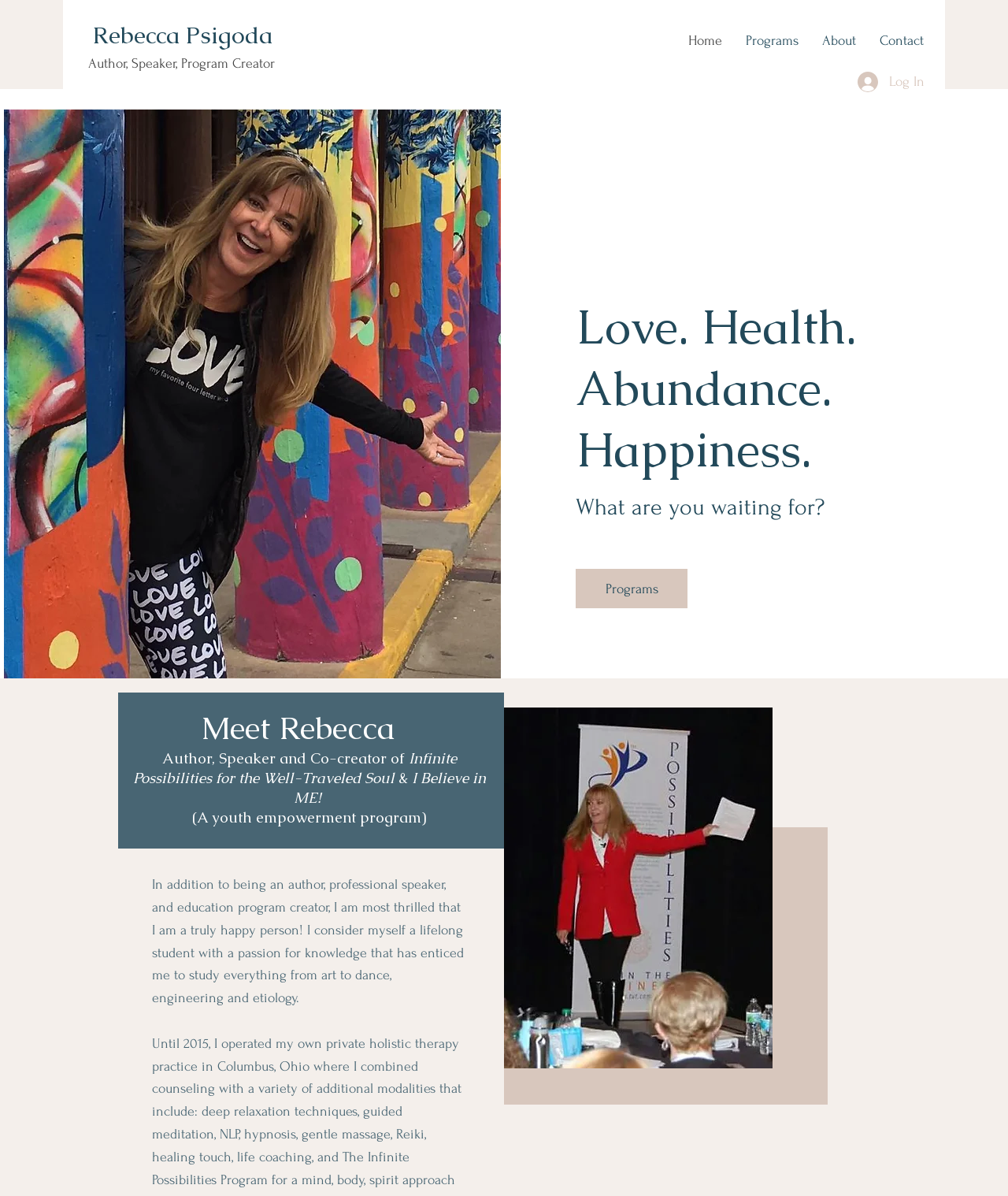Analyze the image and provide a detailed answer to the question: What is the purpose of the 'Log In' button?

The 'Log In' button is likely used to authenticate users and grant access to restricted areas of the website. The presence of this button suggests that the website has member-only content or features.